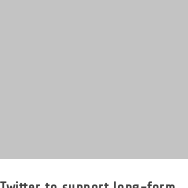Please provide a comprehensive answer to the question based on the screenshot: Who will likely benefit from Twitter's update?

Twitter's update is likely to benefit content creators who want to provide more comprehensive and visually appealing narratives, as well as users who are seeking deeper insights and varied content formats on social media.